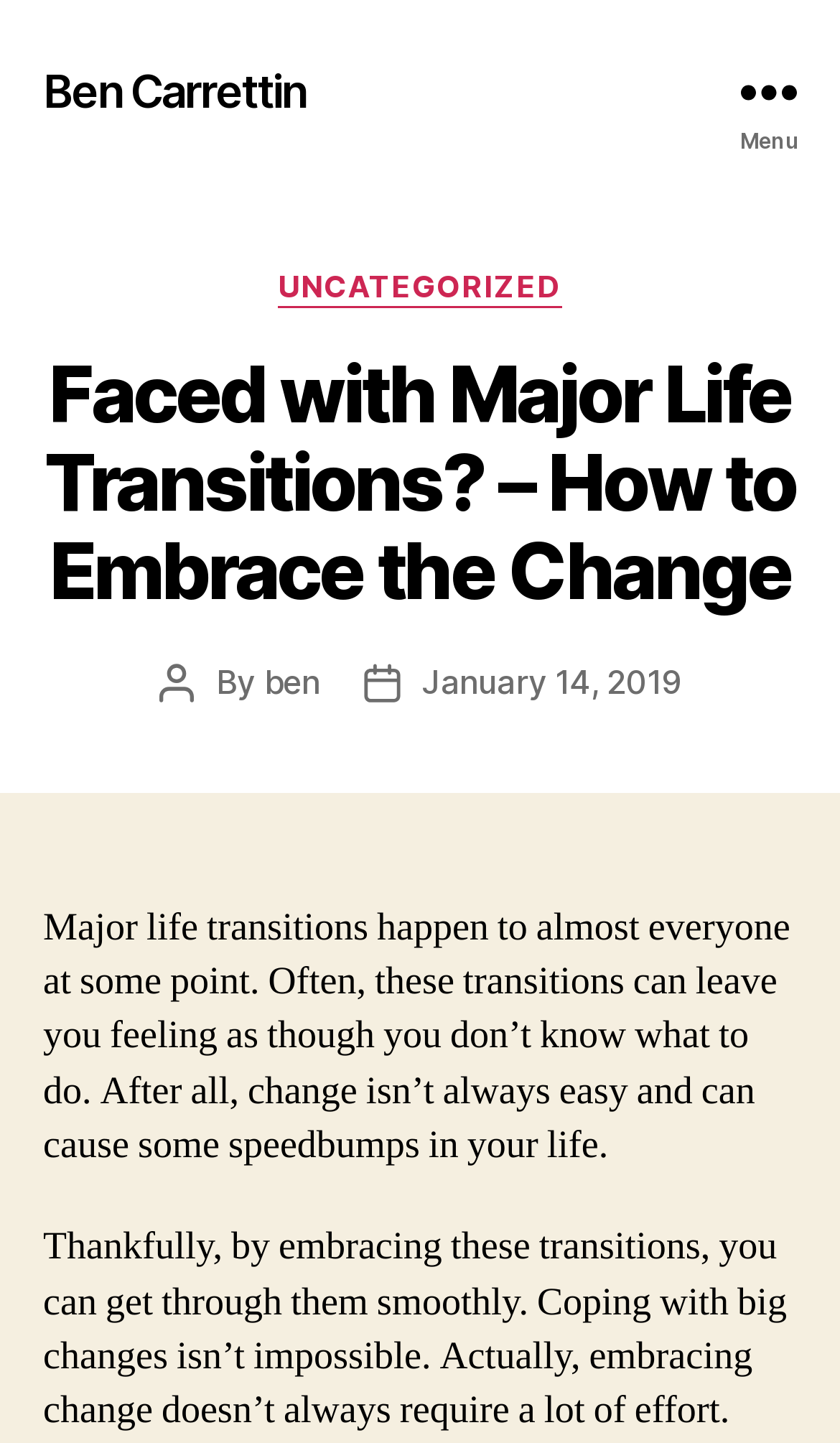Locate and extract the headline of this webpage.

Faced with Major Life Transitions? – How to Embrace the Change